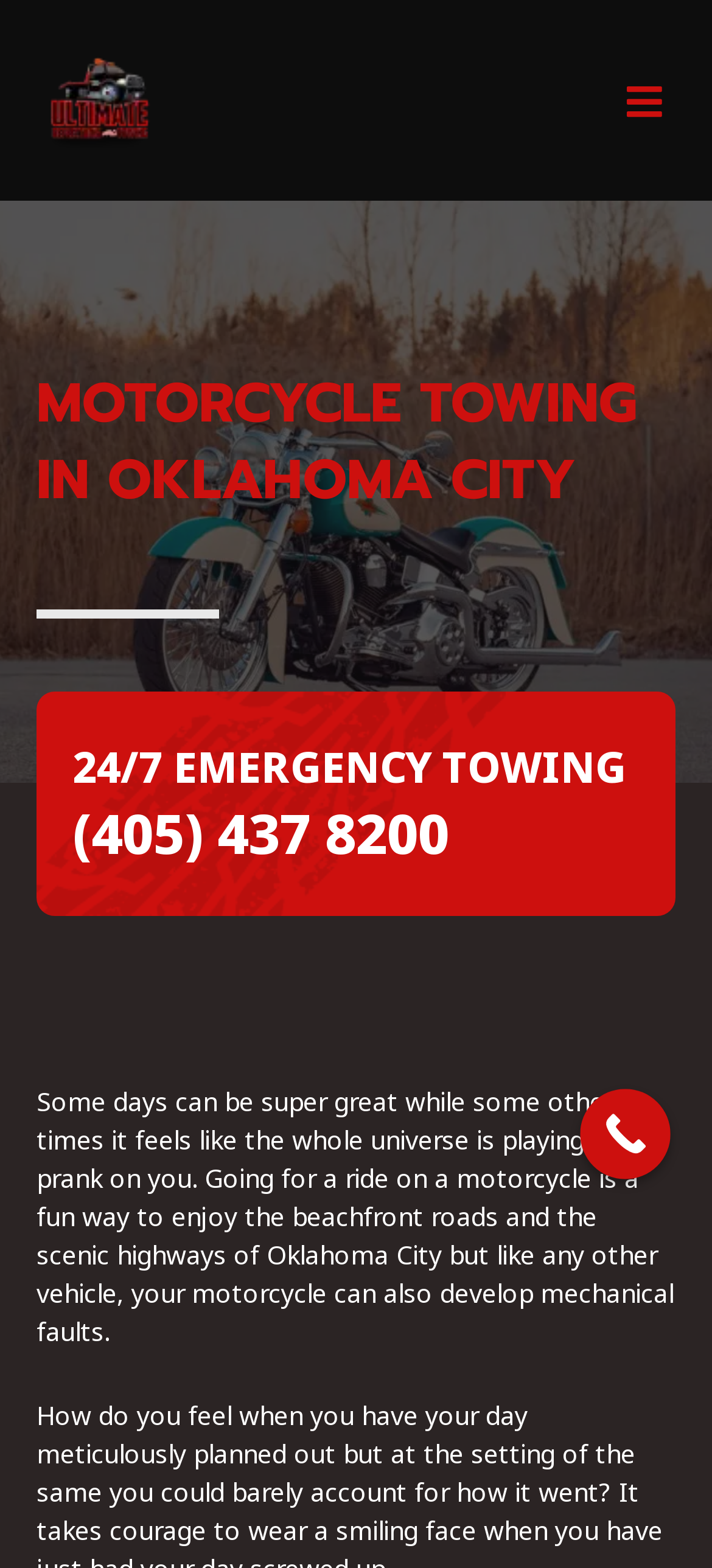What is the company name of the logo?
Provide a comprehensive and detailed answer to the question.

The logo is located at the top left corner of the webpage, and it is described as 'Ultimate Reflections Towing OKC Logo'. Therefore, the company name of the logo is Ultimate Reflections Towing.